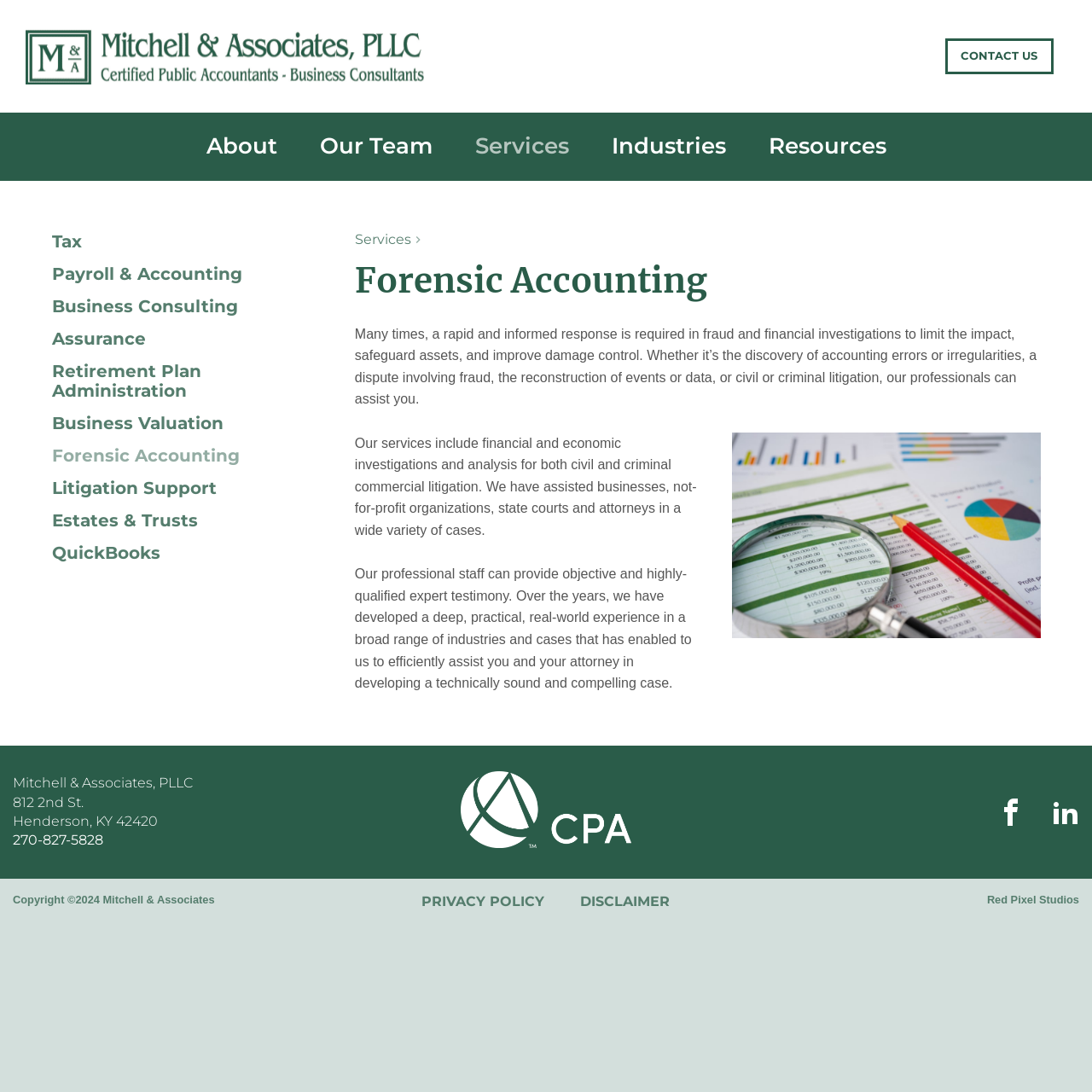Please identify the bounding box coordinates of the element I need to click to follow this instruction: "Click the 'facebook' link".

[0.913, 0.731, 0.938, 0.756]